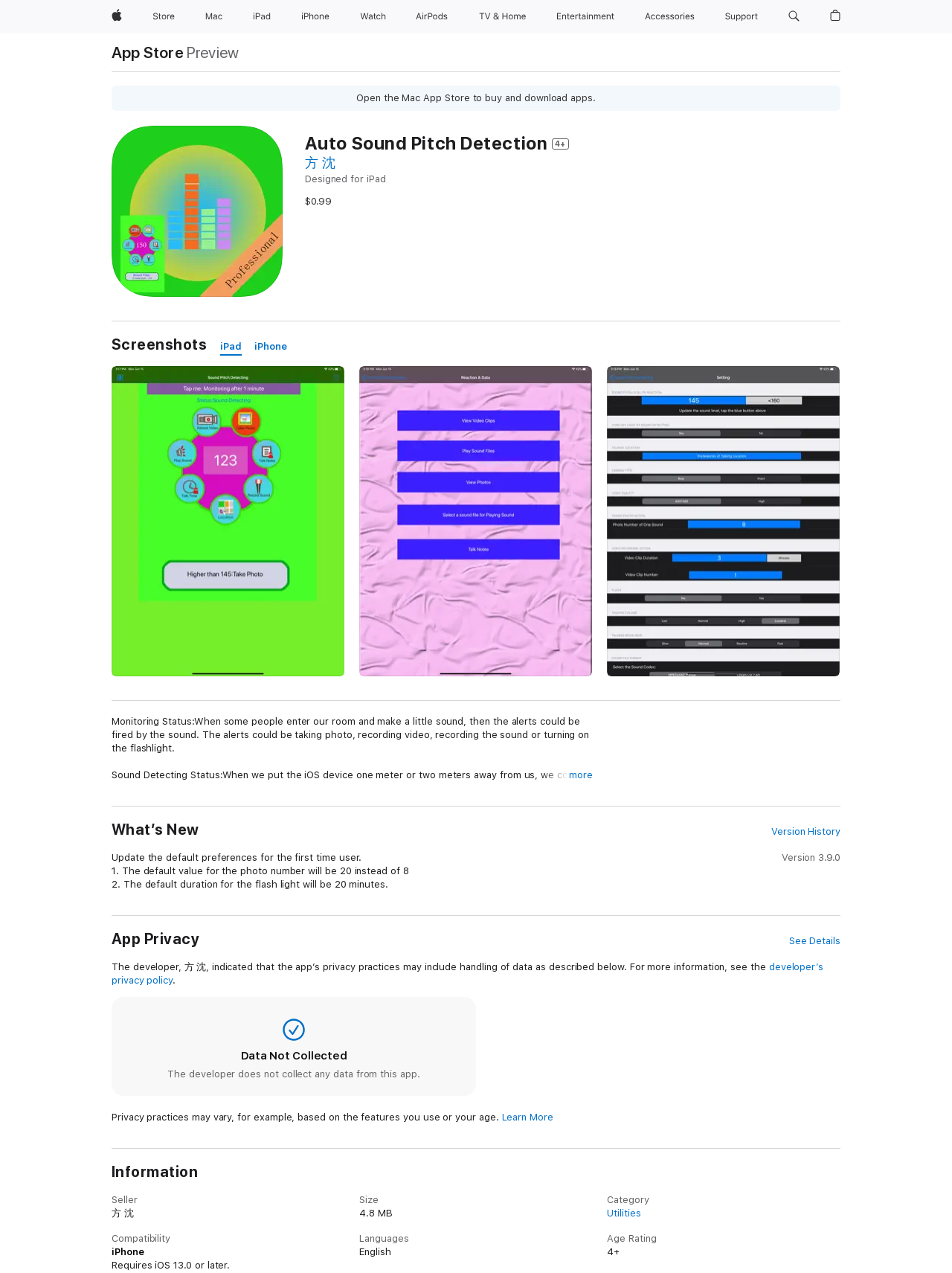Pinpoint the bounding box coordinates of the element that must be clicked to accomplish the following instruction: "Search apple.com". The coordinates should be in the format of four float numbers between 0 and 1, i.e., [left, top, right, bottom].

[0.822, 0.0, 0.846, 0.026]